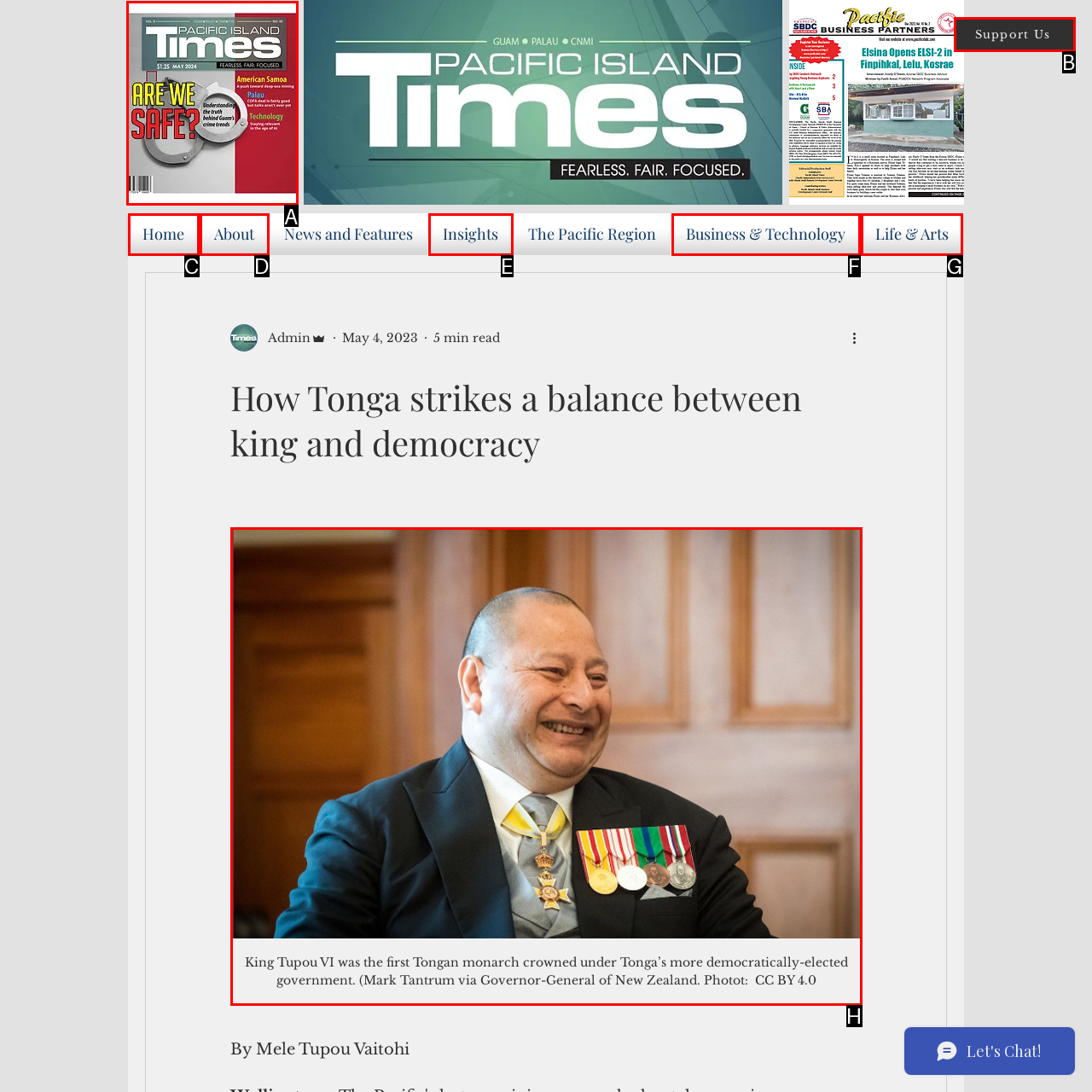Point out the UI element to be clicked for this instruction: View the 'cover May2024.jpg' image. Provide the answer as the letter of the chosen element.

A